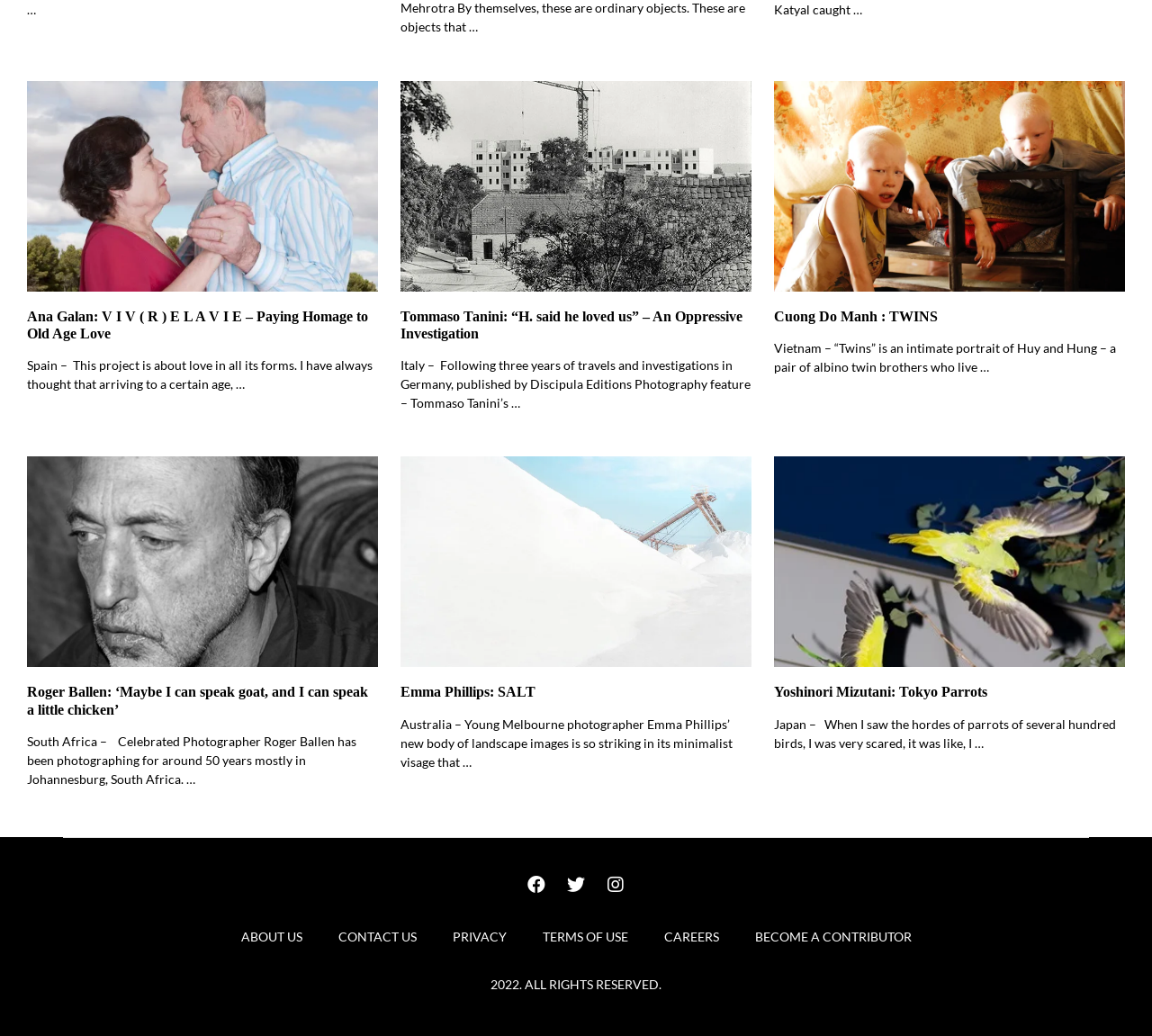Please find the bounding box coordinates of the element's region to be clicked to carry out this instruction: "Check Emma Phillips' SALT project".

[0.348, 0.66, 0.652, 0.676]